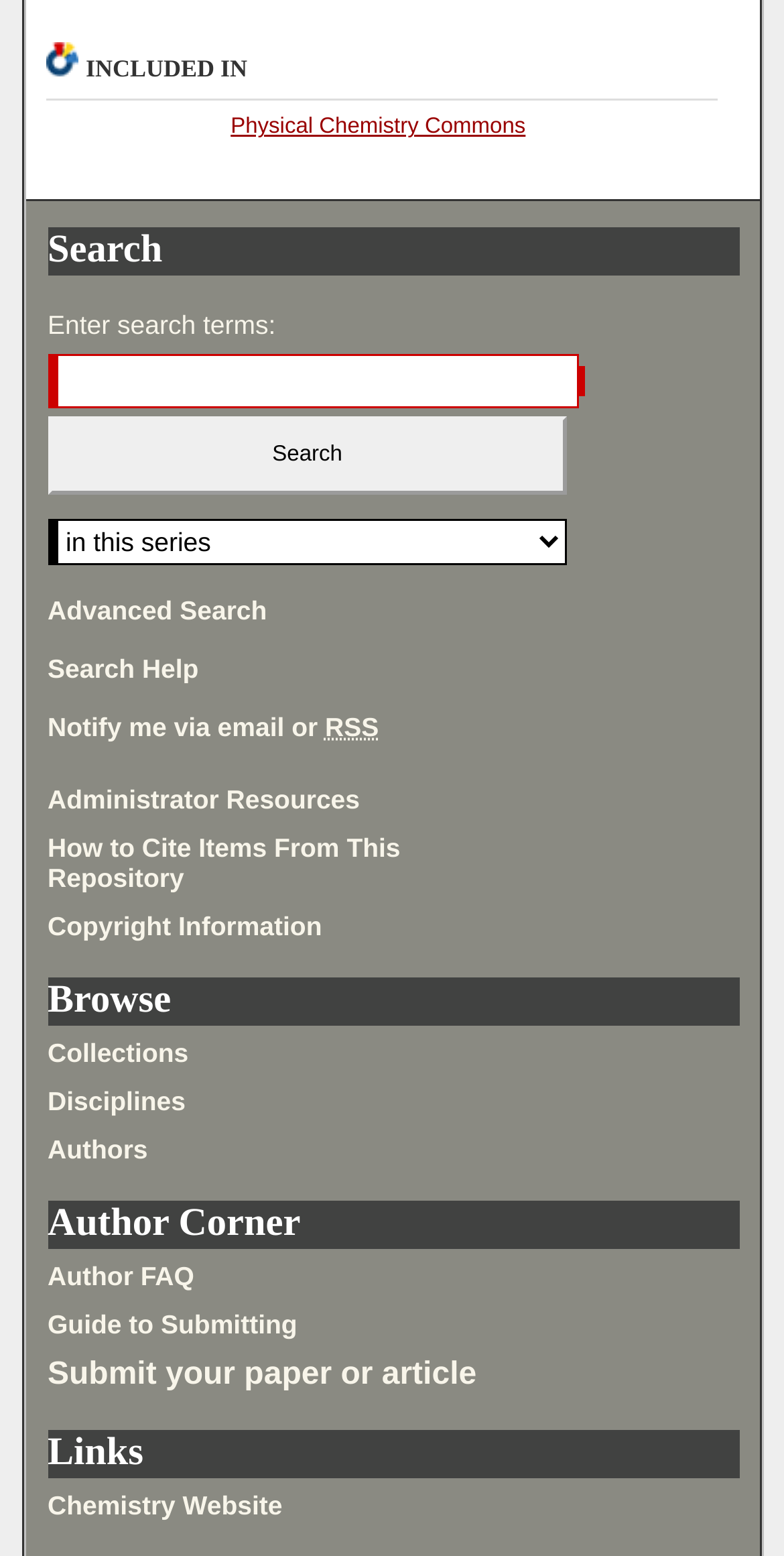Please determine the bounding box coordinates of the area that needs to be clicked to complete this task: 'Select an option from the dropdown'. The coordinates must be four float numbers between 0 and 1, formatted as [left, top, right, bottom].

[0.061, 0.21, 0.723, 0.239]